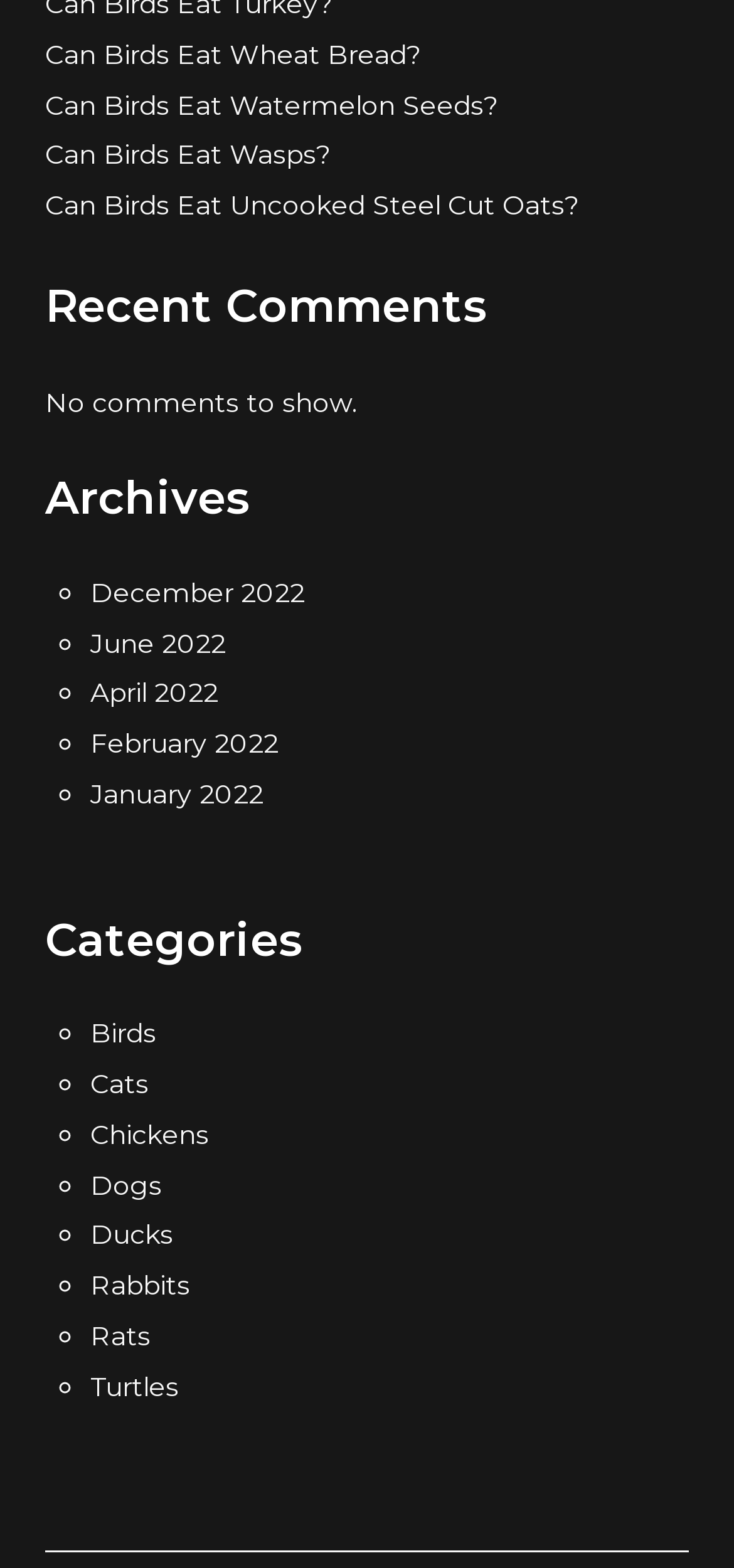Is there a comment section?
Refer to the screenshot and respond with a concise word or phrase.

No